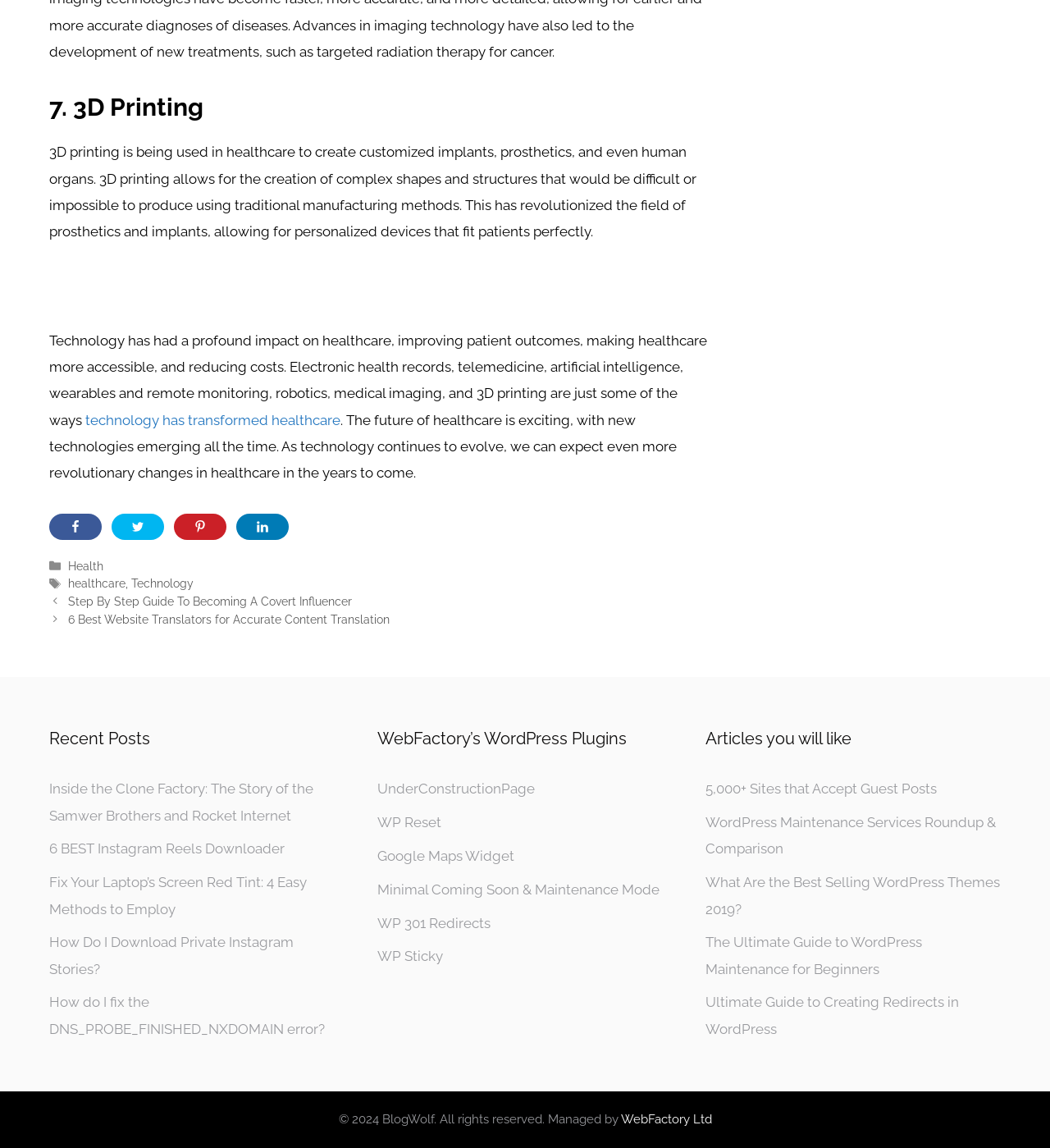Give a short answer to this question using one word or a phrase:
What type of plugins are mentioned in the webpage?

WordPress plugins